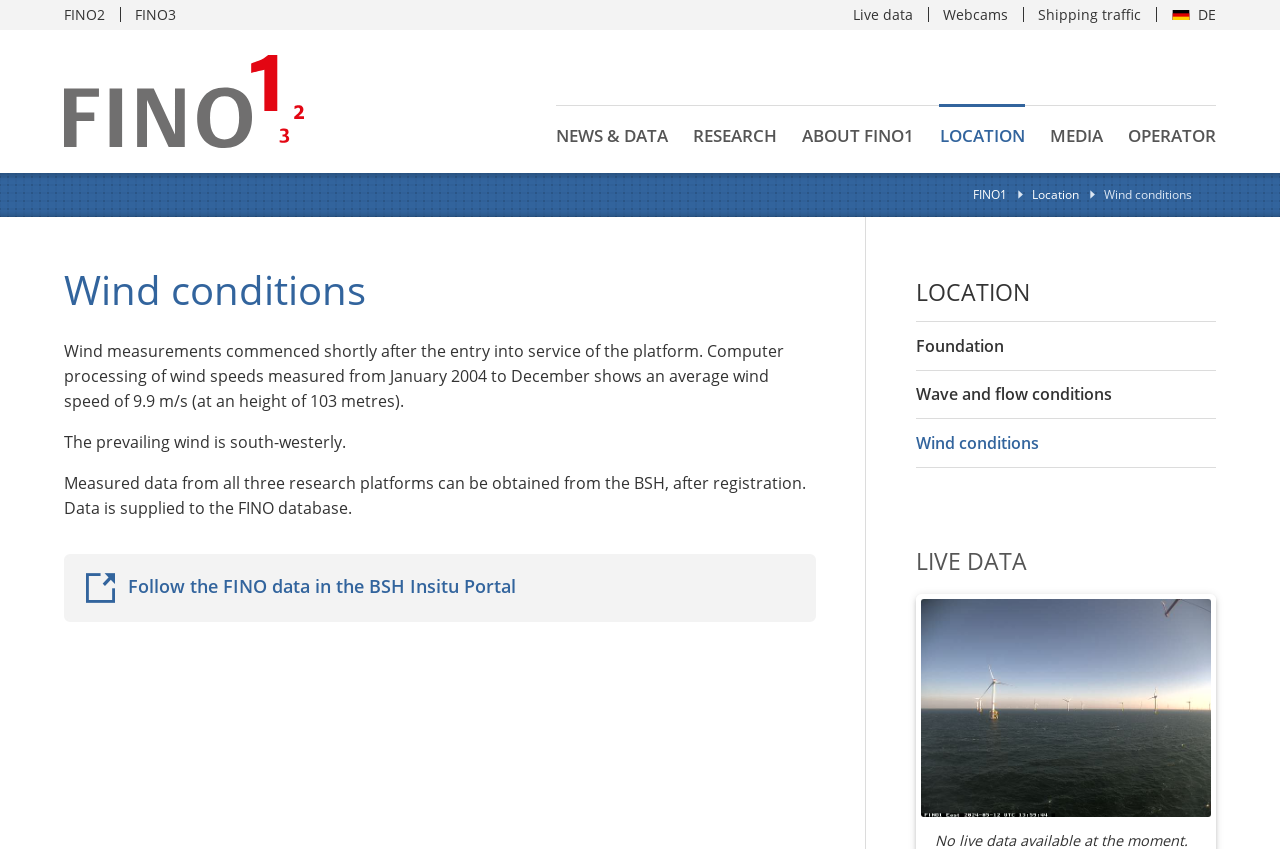Give a concise answer using one word or a phrase to the following question:
What is the direction of the prevailing wind?

South-westerly